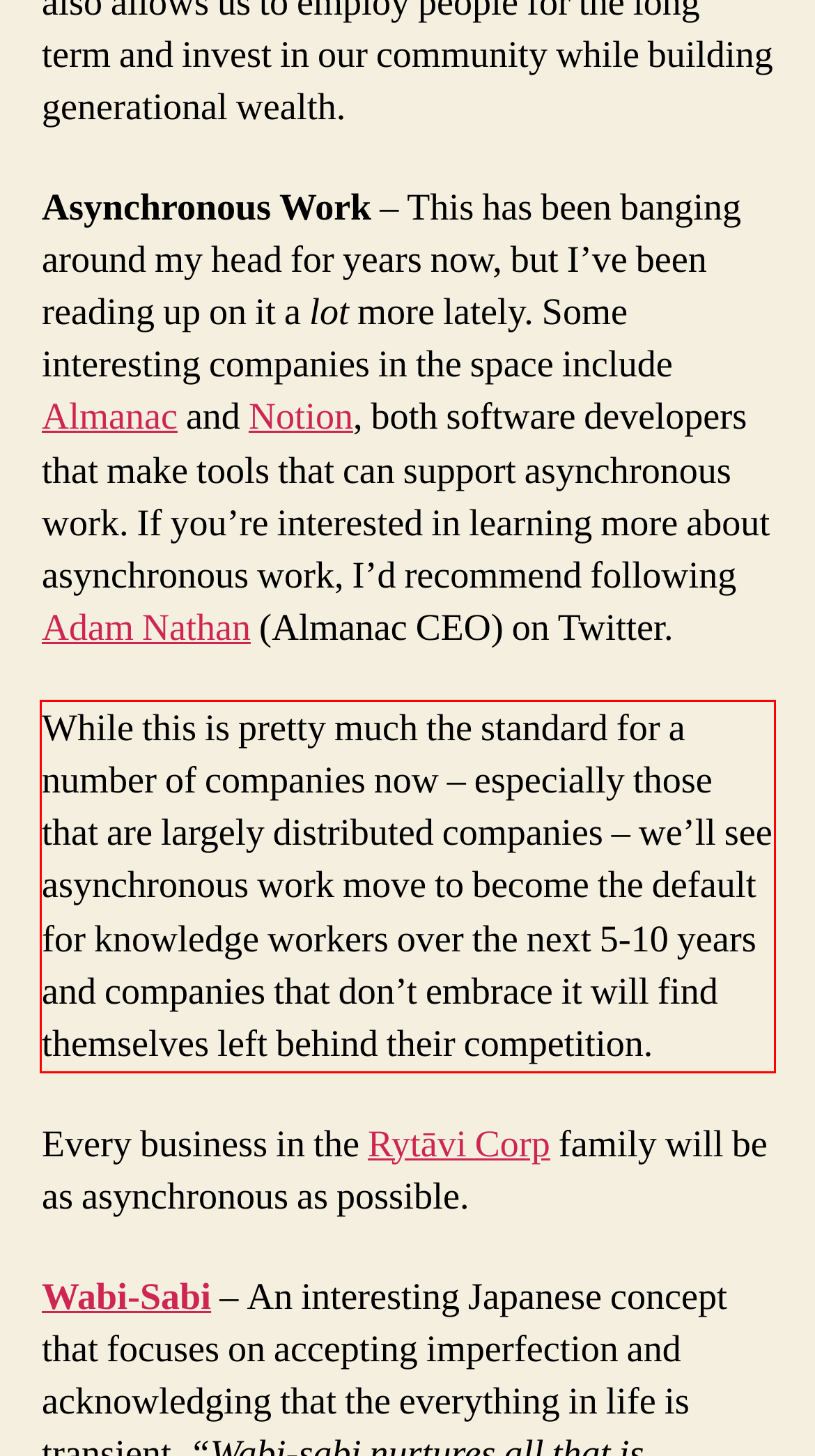You have a screenshot of a webpage where a UI element is enclosed in a red rectangle. Perform OCR to capture the text inside this red rectangle.

While this is pretty much the standard for a number of companies now – especially those that are largely distributed companies – we’ll see asynchronous work move to become the default for knowledge workers over the next 5-10 years and companies that don’t embrace it will find themselves left behind their competition.